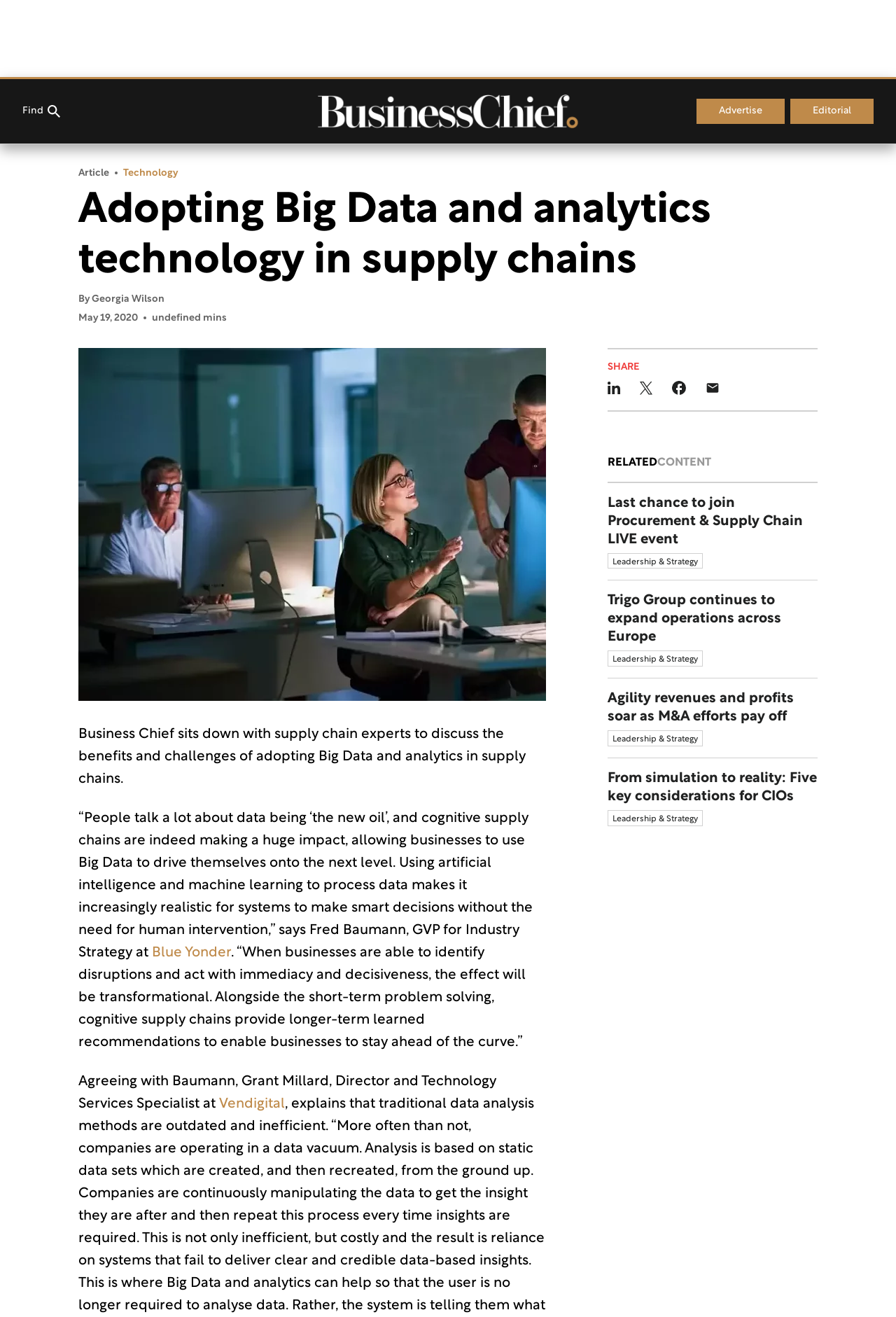Please identify the bounding box coordinates of the area that needs to be clicked to follow this instruction: "Read the article by Georgia Wilson".

[0.088, 0.141, 0.912, 0.218]